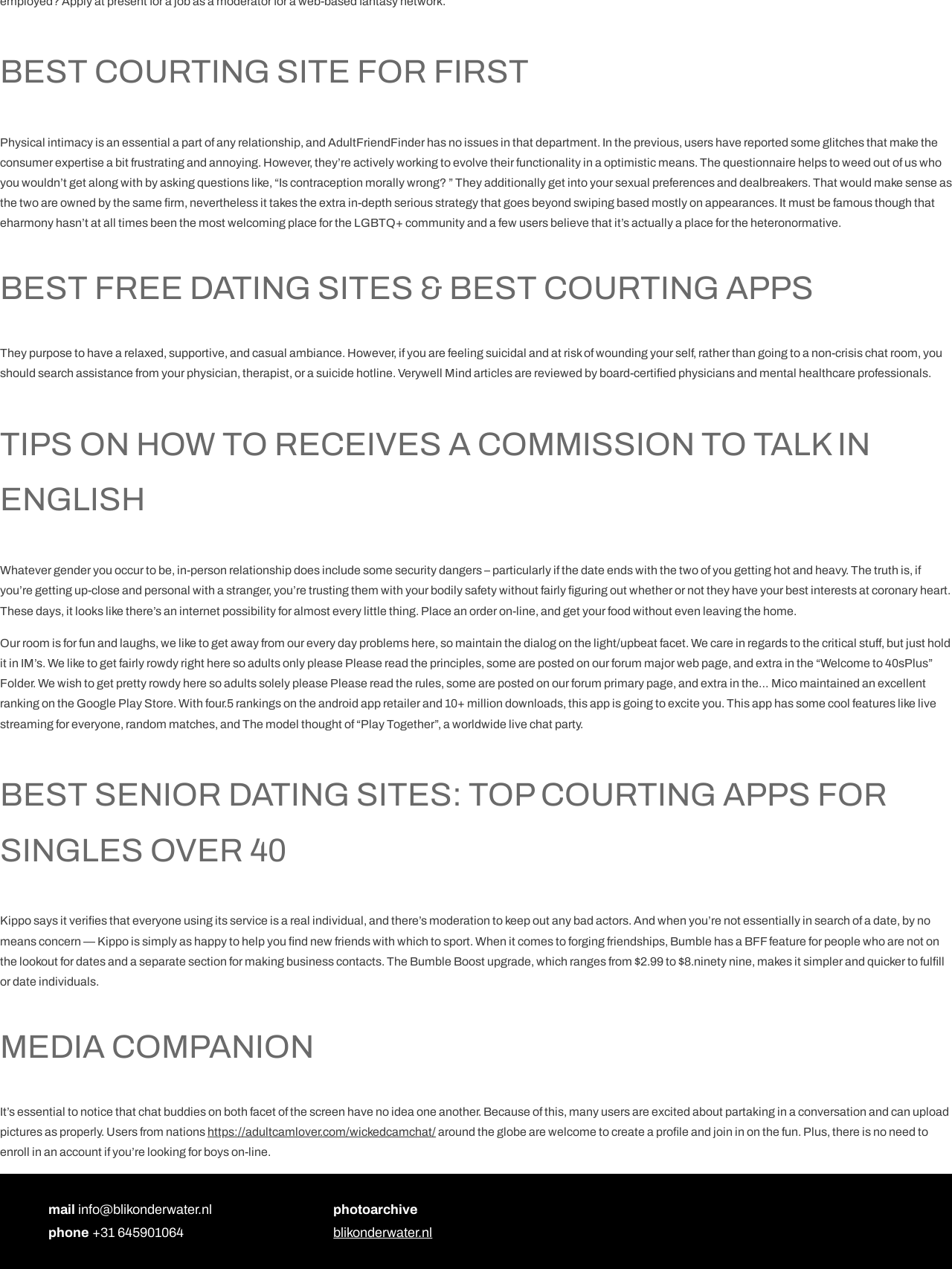Bounding box coordinates must be specified in the format (top-left x, top-left y, bottom-right x, bottom-right y). All values should be floating point numbers between 0 and 1. What are the bounding box coordinates of the UI element described as: blikonderwater.nl

[0.35, 0.965, 0.454, 0.977]